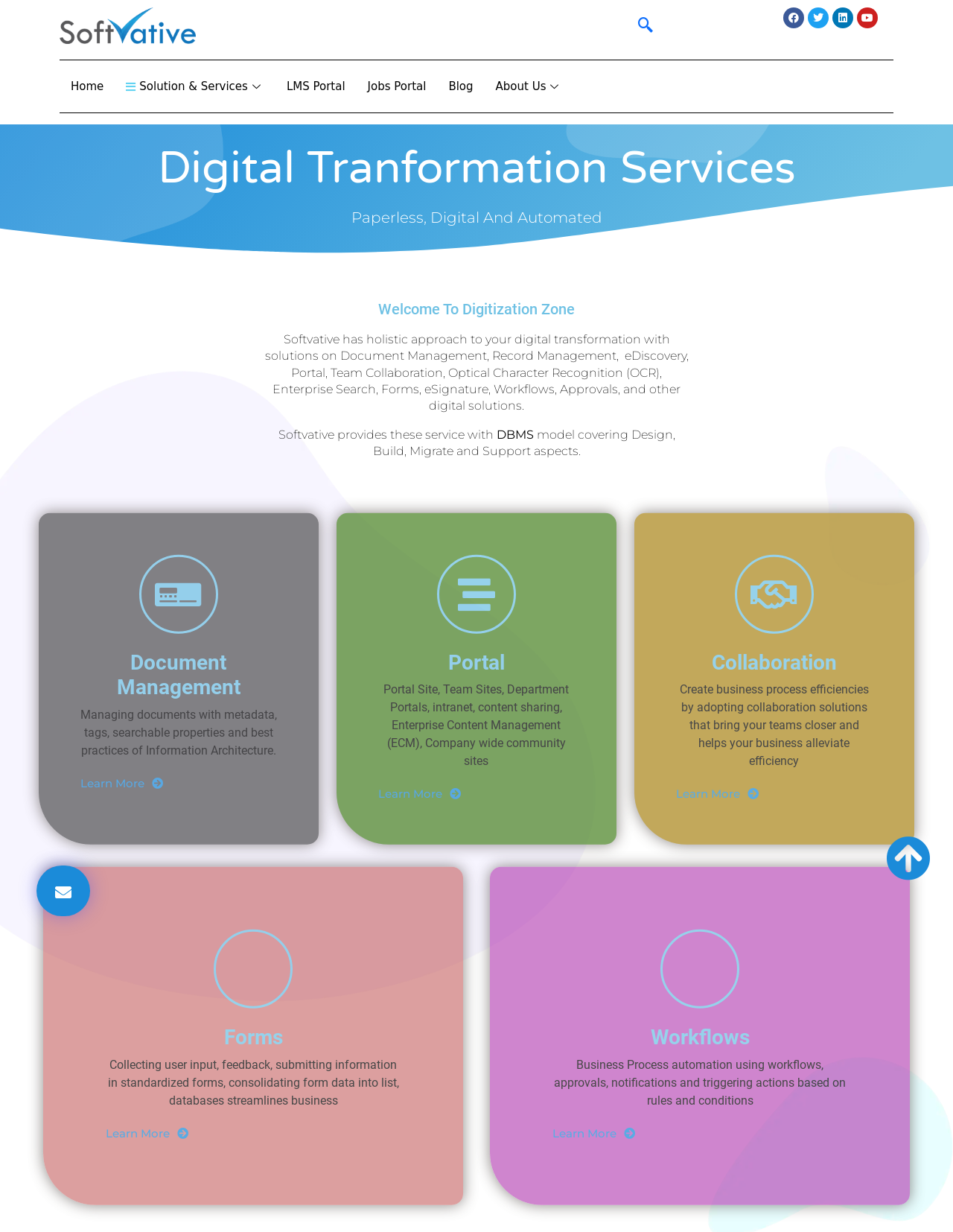Provide a comprehensive caption for the webpage.

The webpage is about Digital Transformation services offered by Softvative.com. At the top, there are five social media links, including Facebook, Twitter, LinkedIn, and YouTube, aligned horizontally. Below them, there is a navigation menu with seven links: Home, Solution & Services, LMS Portal, Jobs Portal, Blog, and About Us.

The main content area is divided into several sections. The first section has a heading "Digital Tranformation Services" followed by a subheading "Paperless, Digital And Automated". Below this, there is a paragraph of text describing Softvative's holistic approach to digital transformation, mentioning various solutions such as Document Management, Record Management, and eDiscovery.

The next section is titled "Welcome To Digitization Zone" and has a brief description of Softvative's services. Below this, there are four sections, each dedicated to a specific digital solution: Document Management, Portal, Collaboration, and Forms. Each section has a heading, a brief description, and a "Learn More" link.

The Document Management section describes managing documents with metadata, tags, and searchable properties. The Portal section discusses portal sites, team sites, and department portals. The Collaboration section talks about creating business process efficiencies through collaboration solutions. The Forms section explains collecting user input and feedback through standardized forms.

Finally, there are two more sections, one for Workflows and another for an unknown service, each with a heading, description, and a "Learn More" link. The Workflows section describes business process automation using workflows, approvals, and notifications.